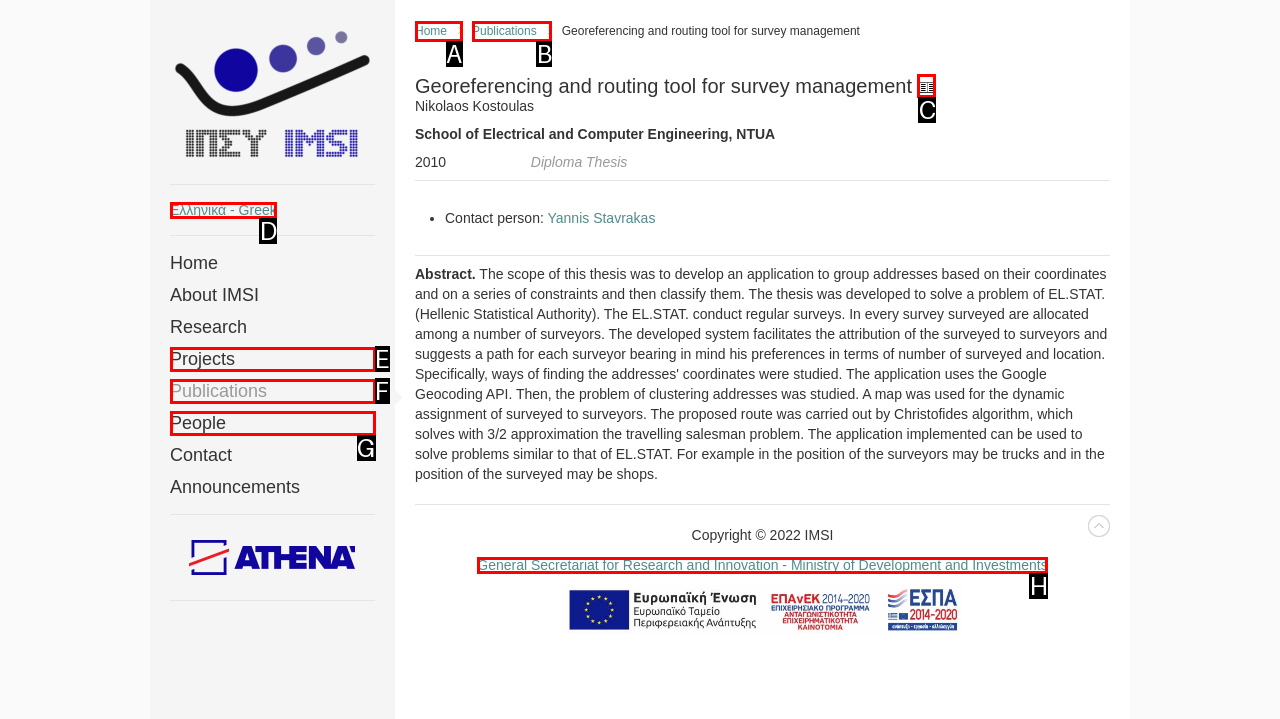Point out which UI element to click to complete this task: View the full text
Answer with the letter corresponding to the right option from the available choices.

C